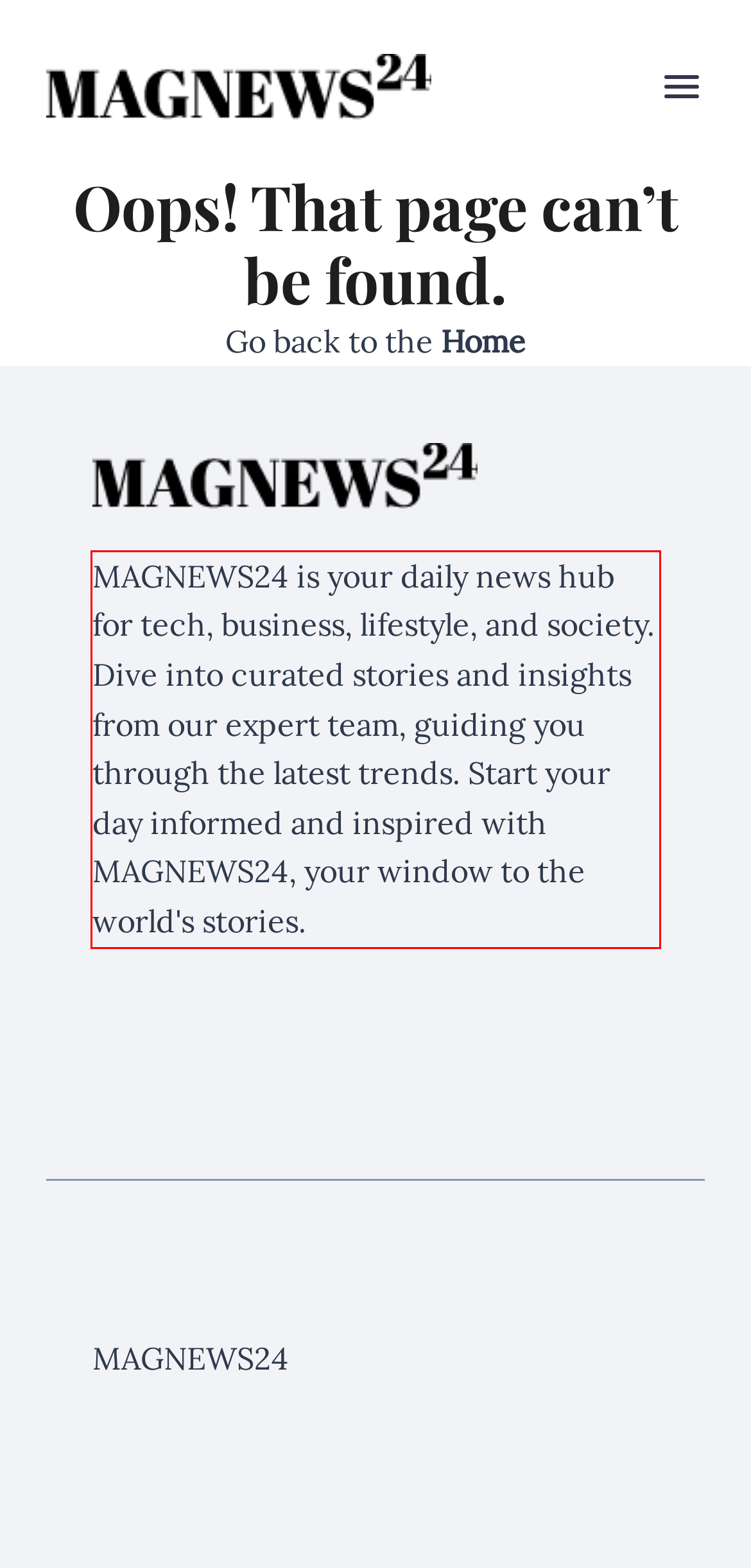Look at the webpage screenshot and recognize the text inside the red bounding box.

MAGNEWS24 is your daily news hub for tech, business, lifestyle, and society. Dive into curated stories and insights from our expert team, guiding you through the latest trends. Start your day informed and inspired with MAGNEWS24, your window to the world's stories.